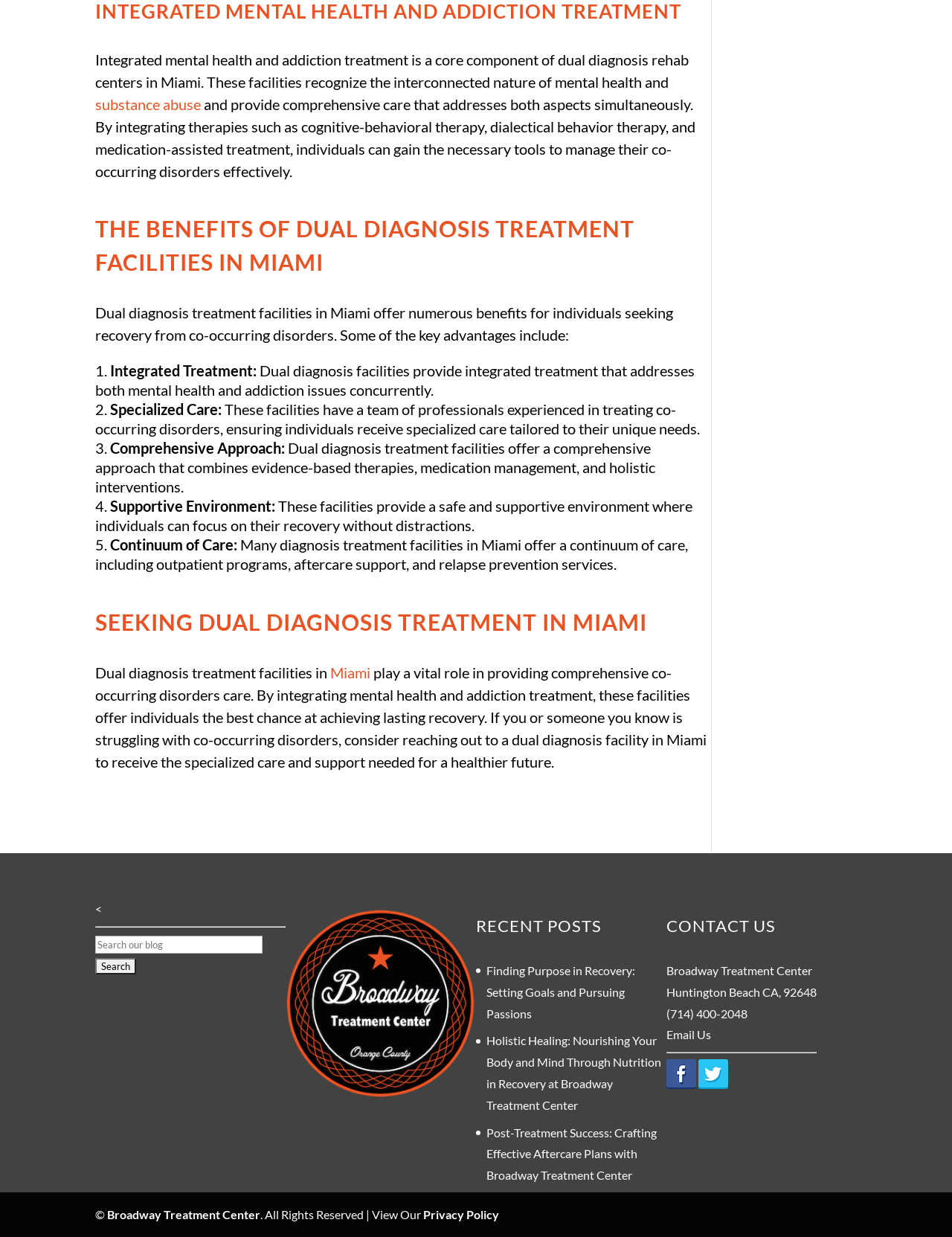Where is Broadway Treatment Center located?
Using the image, provide a detailed and thorough answer to the question.

The contact information section of the webpage lists the location of Broadway Treatment Center as Huntington Beach CA, 92648.